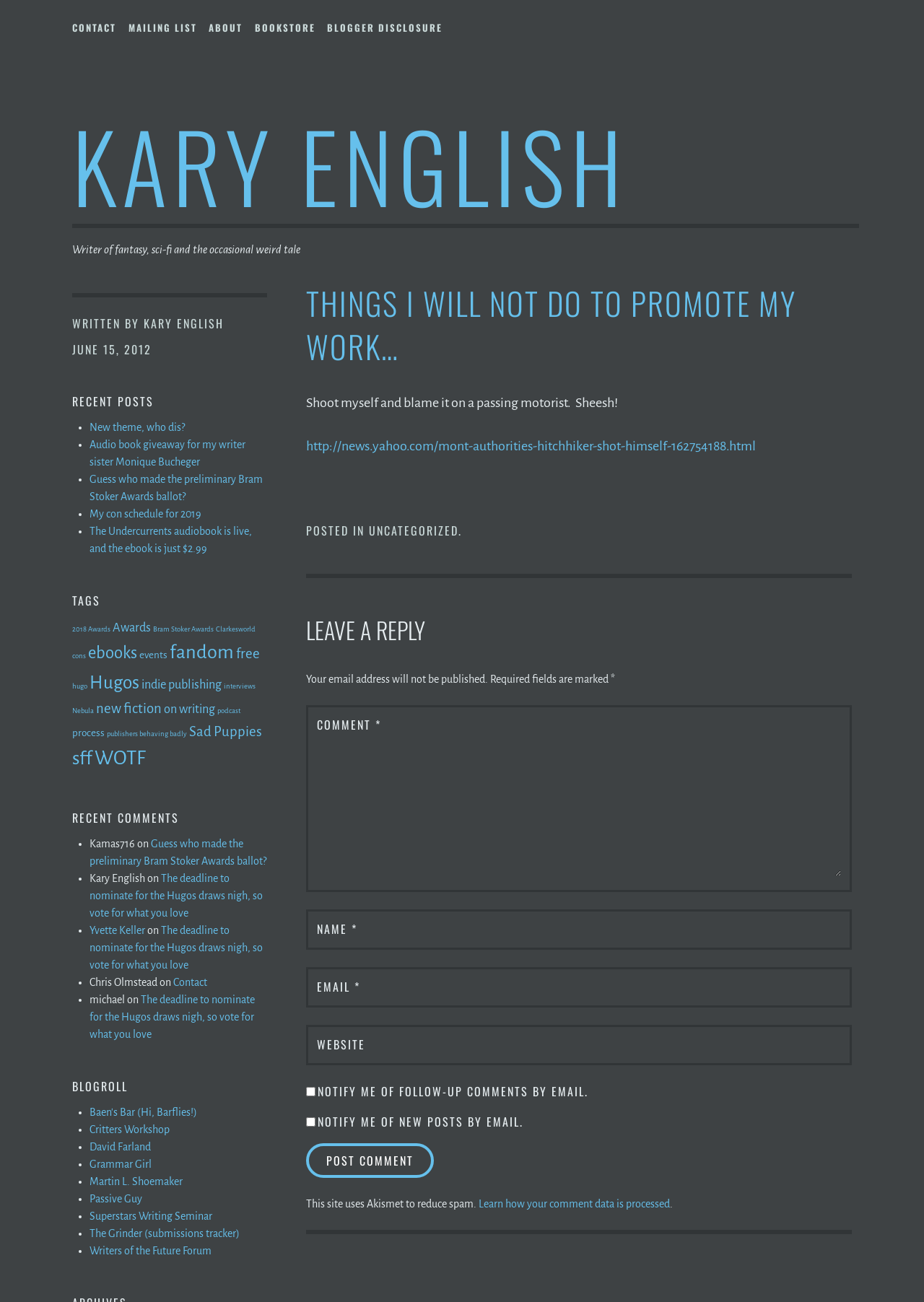Please study the image and answer the question comprehensively:
What is the category of the post 'Things I will not do to promote my work…'?

The post 'Things I will not do to promote my work…' has a category mentioned in the link 'UNCATEGORIZED' with bounding box coordinates [0.399, 0.401, 0.496, 0.414], which is located in the footer section of the webpage.